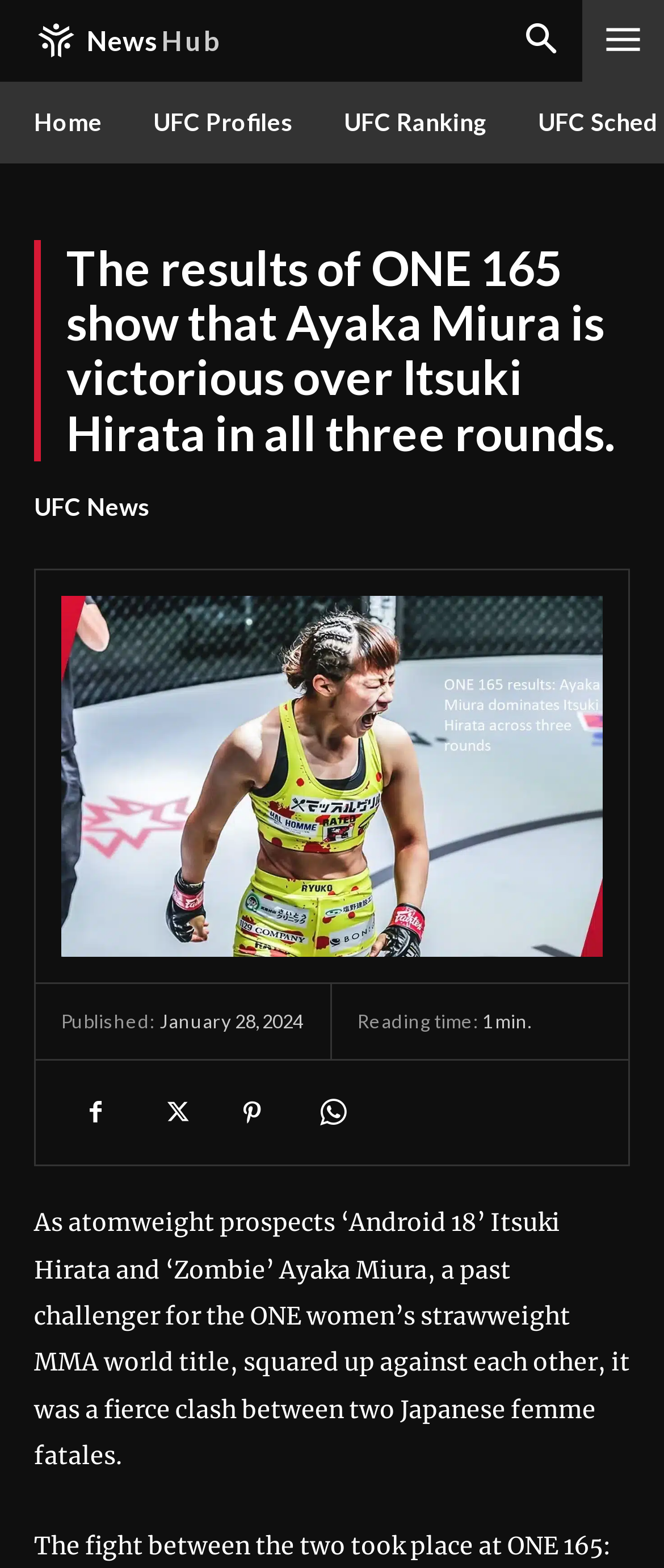Write an extensive caption that covers every aspect of the webpage.

The webpage appears to be a news article about a recent MMA event, specifically the results of ONE 165. At the top left, there is a link to "News Hub" accompanied by a small image. On the opposite side, at the top right, there is another link with an image. Below these elements, there is a navigation menu with links to "Home", "UFC Profiles", and "UFC Ranking".

The main content of the webpage is a news article with a heading that summarizes the result of the event: Ayaka Miura's victory over Itsuki Hirata in all three rounds. Below the heading, there is a large image that likely illustrates the event.

To the left of the image, there is a link to "UFC News" and a publication date, "January 28, 2024", along with the reading time of the article, which is approximately 1 minute. There are also four social media links, represented by icons, situated below the publication date.

The main body of the article is a paragraph of text that describes the event, highlighting the clash between the two Japanese fighters, Itsuki Hirata and Ayaka Miura.